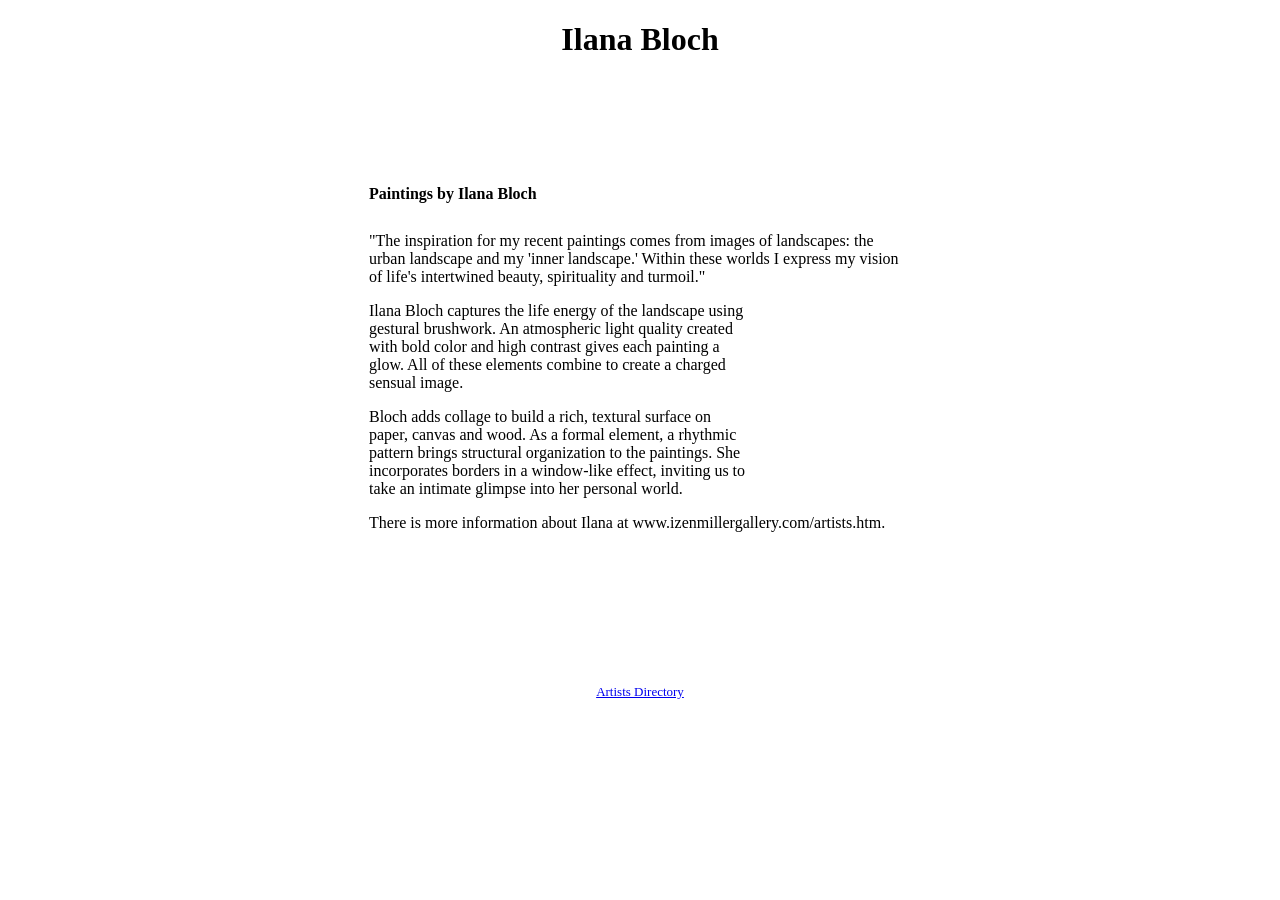What is the artist's inspiration for her recent paintings?
Utilize the information in the image to give a detailed answer to the question.

The artist's inspiration for her recent paintings comes from images of landscapes, which includes the urban landscape and her 'inner landscape', as mentioned in the text on the webpage.